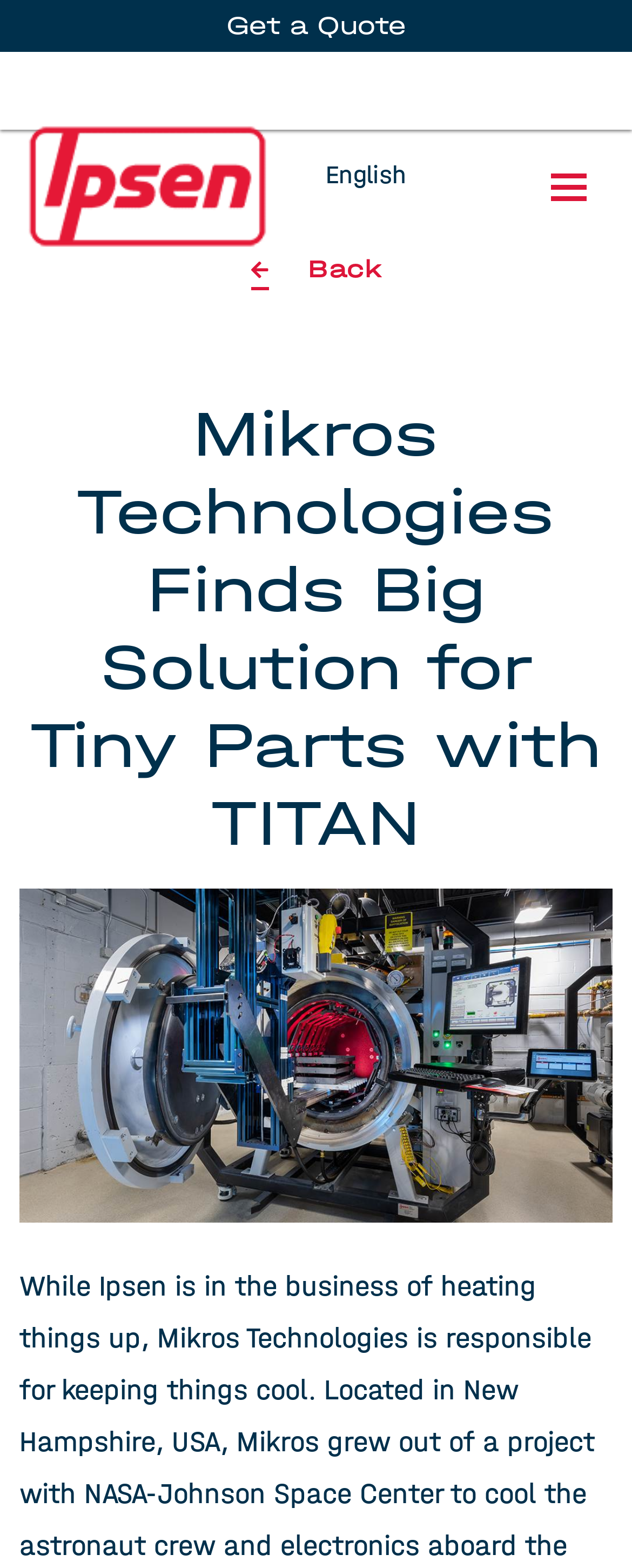Please find and report the primary heading text from the webpage.

Mikros Technologies Finds Big Solution for Tiny Parts with TITAN